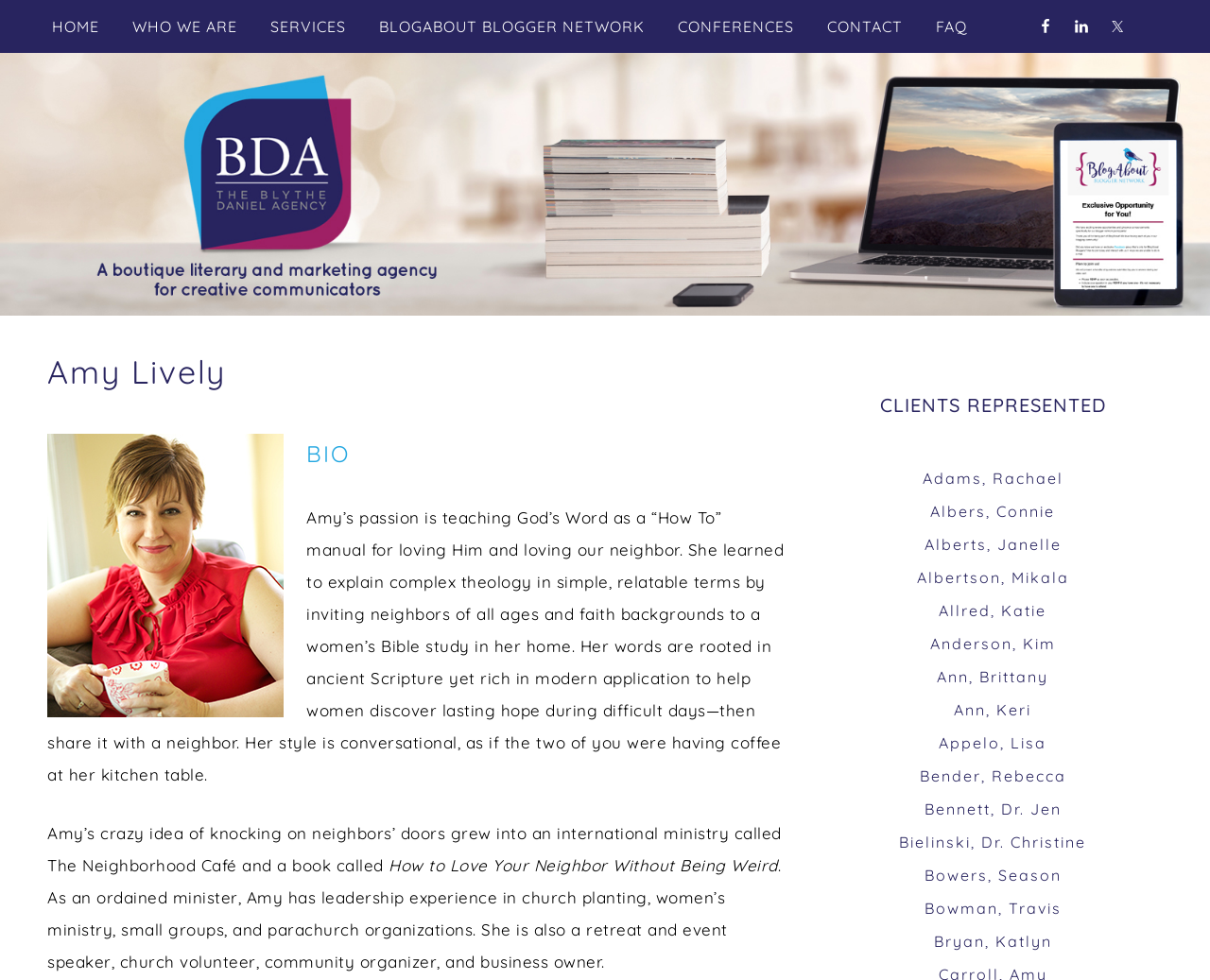Using the details from the image, please elaborate on the following question: What social media platforms are linked on this webpage?

The webpage has links to Facebook, LinkedIn, and Twitter, which are represented by their respective icons and can be found at the top of the page.